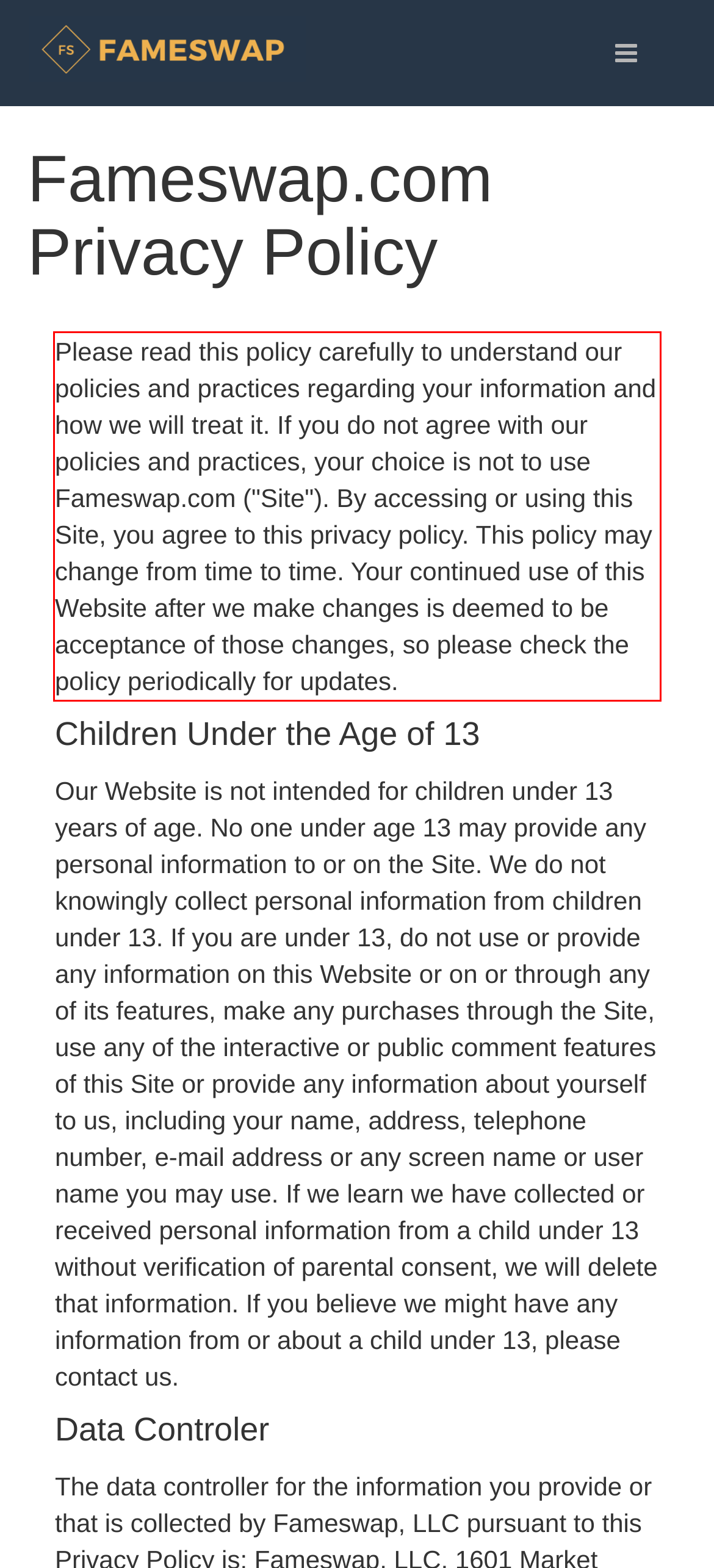Please extract the text content from the UI element enclosed by the red rectangle in the screenshot.

Please read this policy carefully to understand our policies and practices regarding your information and how we will treat it. If you do not agree with our policies and practices, your choice is not to use Fameswap.com ("Site"). By accessing or using this Site, you agree to this privacy policy. This policy may change from time to time. Your continued use of this Website after we make changes is deemed to be acceptance of those changes, so please check the policy periodically for updates.